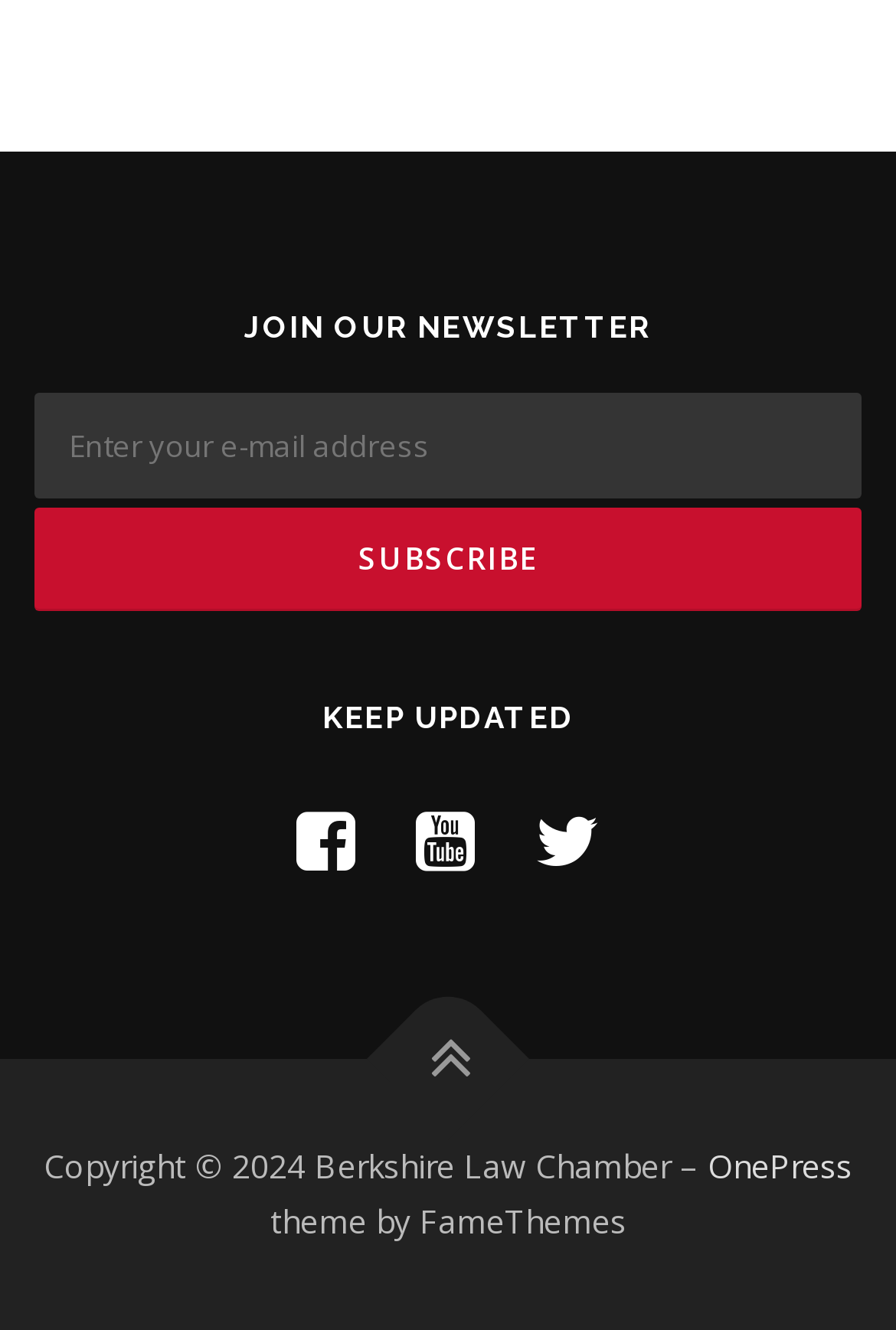Please find the bounding box for the UI element described by: "aria-label="ABCD's profile, latest poster"".

None